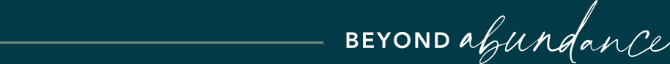What is the theme reflected in the artwork?
Using the image as a reference, give an elaborate response to the question.

The caption states that the artwork reflects themes of growth, prosperity, and transcending traditional limits, which aligns with the mission of Bare Wealth Advisors that emphasizes long-term planning and meaningful impacts.